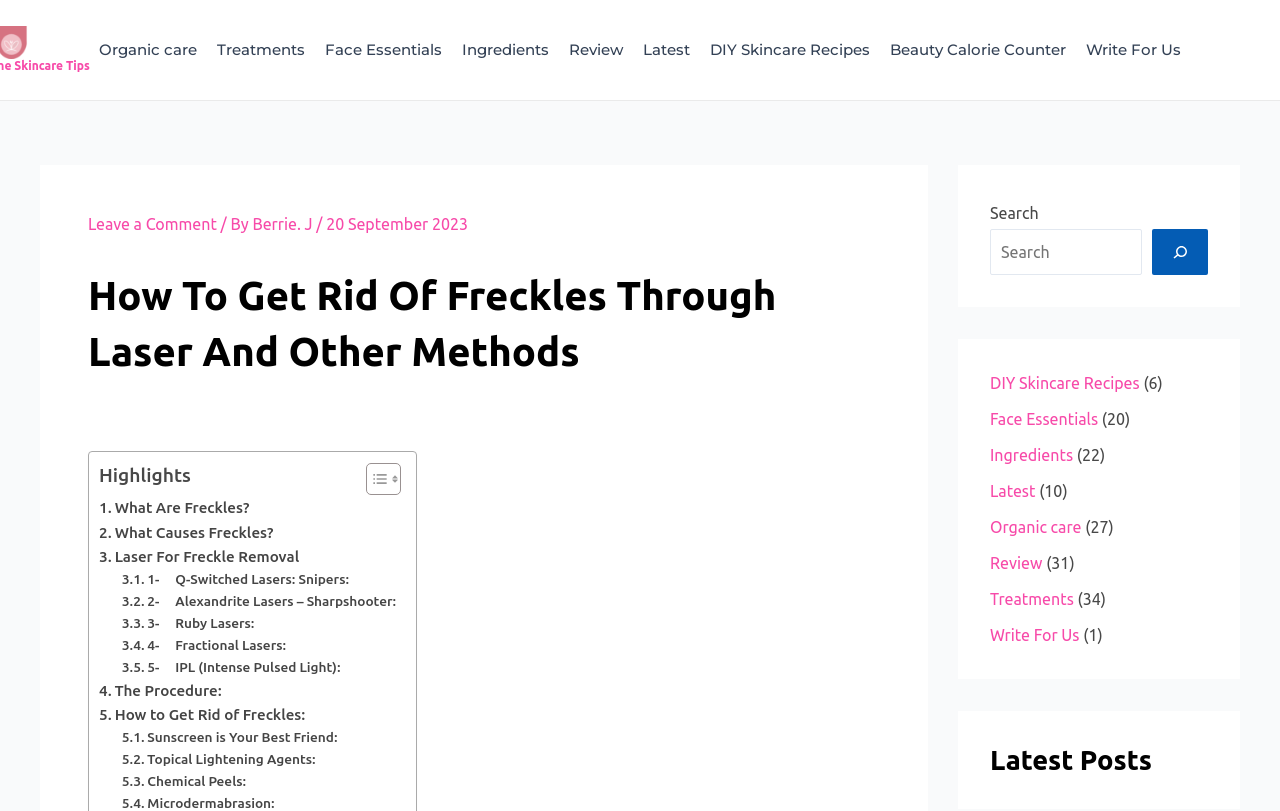Offer a detailed explanation of the webpage layout and contents.

This webpage is about laser freckle removal, providing information on the causes of freckles, treatment options, and more. At the top, there is a navigation menu with links to various sections of the website, including "Organic care", "Treatments", and "Write For Us". Below the navigation menu, there is a header section with a link to leave a comment, the author's name "Berrie. J", and the date "20 September 2023".

The main content of the webpage is divided into sections, starting with a heading "How To Get Rid Of Freckles Through Laser And Other Methods". This is followed by a table of contents with links to different sections, including "What Are Freckles?", "What Causes Freckles?", and "Laser For Freckle Removal". Each of these sections provides detailed information on the topic, with links to further subtopics.

On the right side of the webpage, there are three complementary sections. The first section has a search bar with a search button and a magnifying glass icon. The second section displays links to popular articles, including "DIY Skincare Recipes", "Face Essentials", and "Ingredients", along with the number of articles in each category. The third section has a heading "Latest Posts" and may display a list of recent articles, although the content is not specified in the accessibility tree.

Throughout the webpage, there are various links, images, and icons, including a toggle table of content button with two arrow icons. The overall layout is organized, with clear headings and concise text, making it easy to navigate and find relevant information.